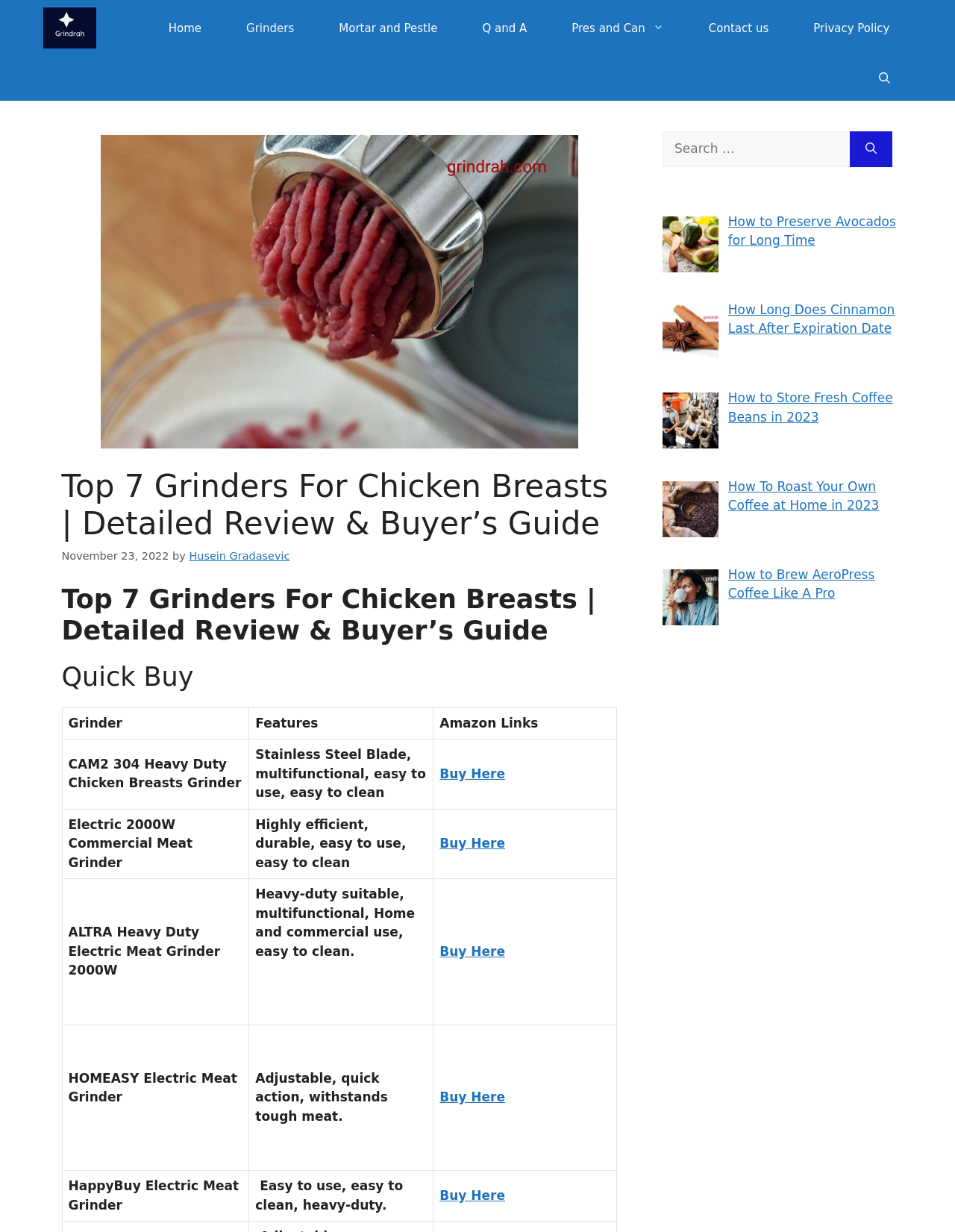Extract the top-level heading from the webpage and provide its text.

Top 7 Grinders For Chicken Breasts | Detailed Review & Buyer’s Guide